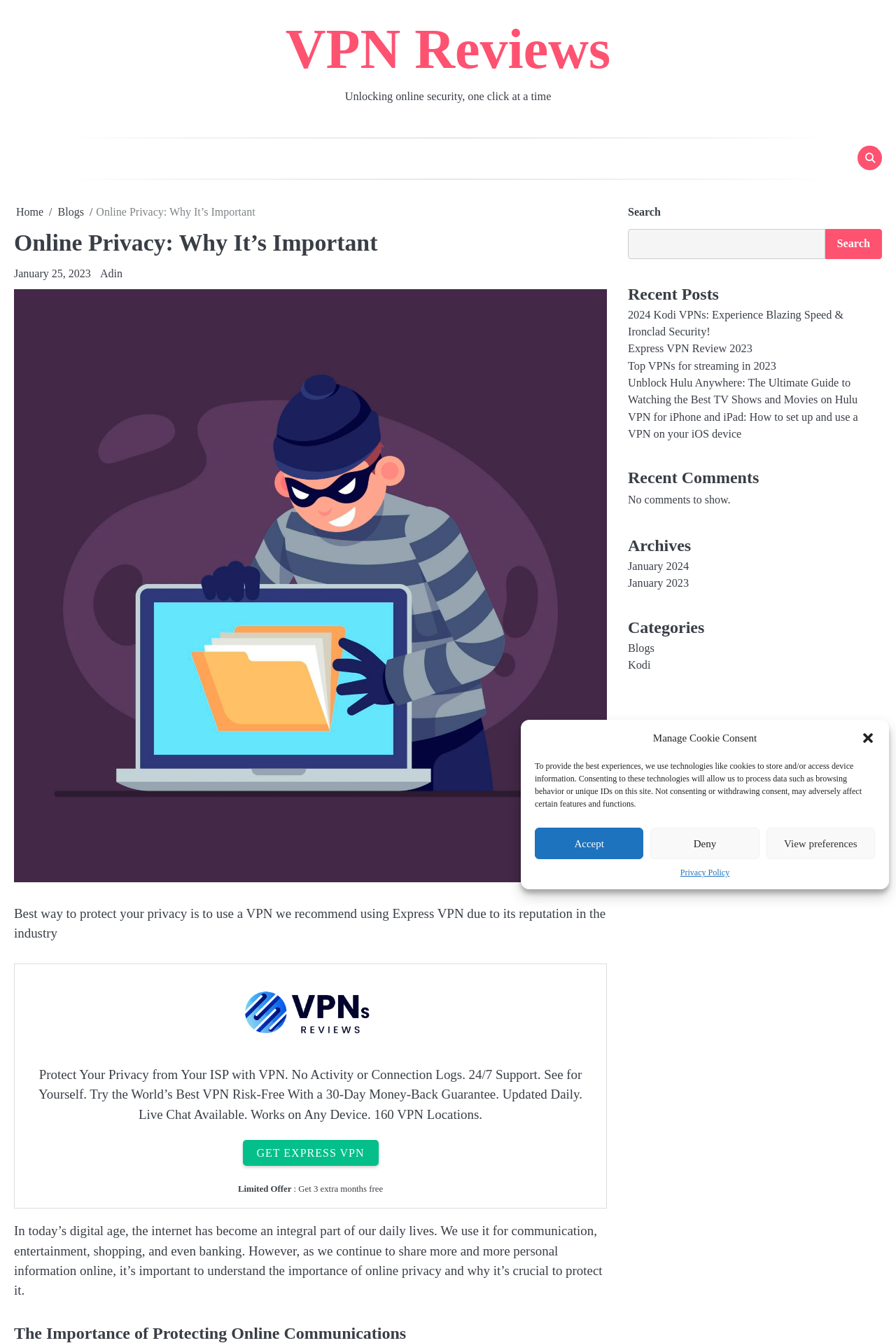Pinpoint the bounding box coordinates of the clickable element to carry out the following instruction: "Read the 'Online Privacy: Why It’s Important' article."

[0.016, 0.17, 0.677, 0.192]